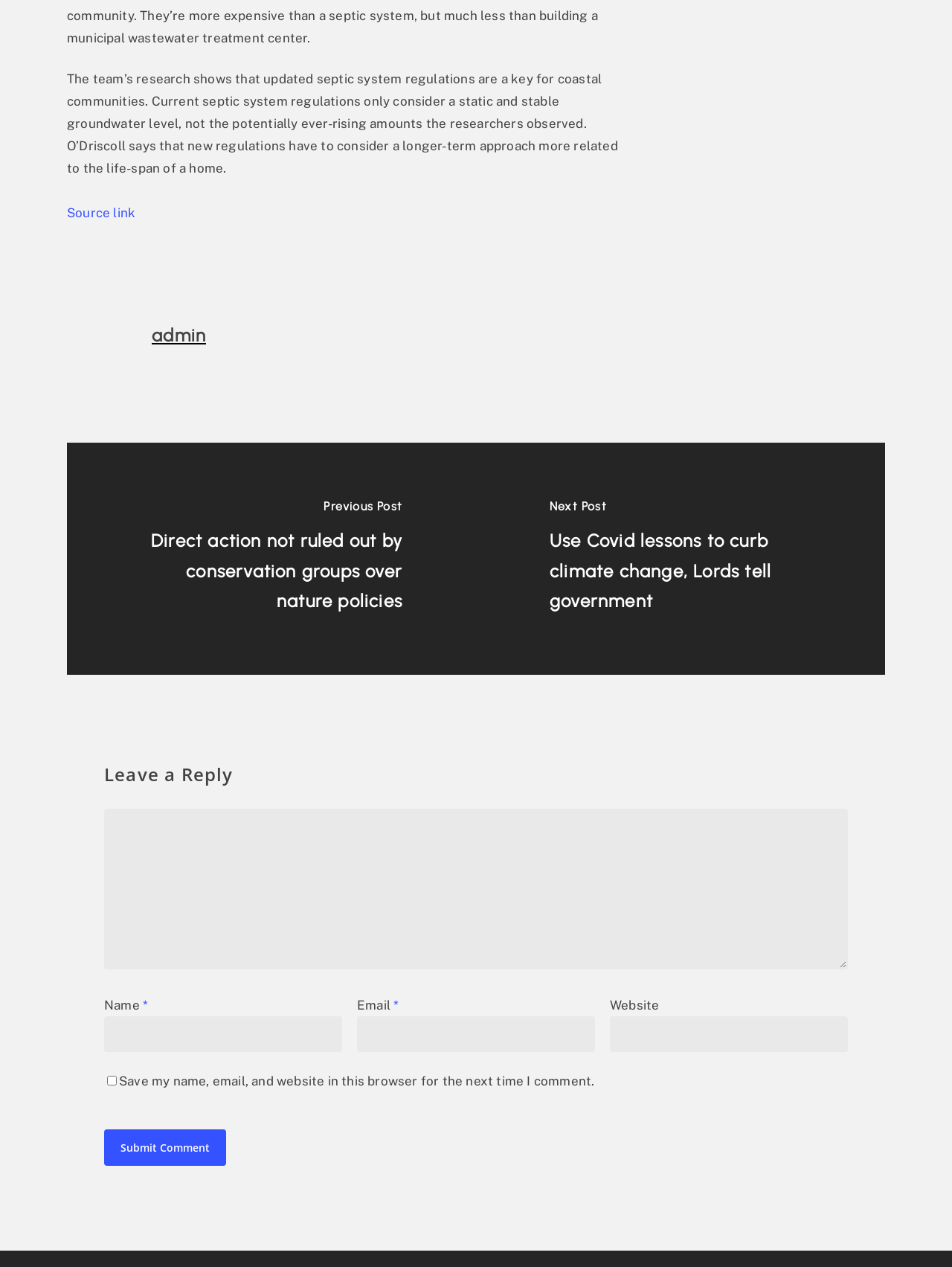Specify the bounding box coordinates of the region I need to click to perform the following instruction: "Enter your name in the comment form". The coordinates must be four float numbers in the range of 0 to 1, i.e., [left, top, right, bottom].

[0.109, 0.638, 0.891, 0.765]